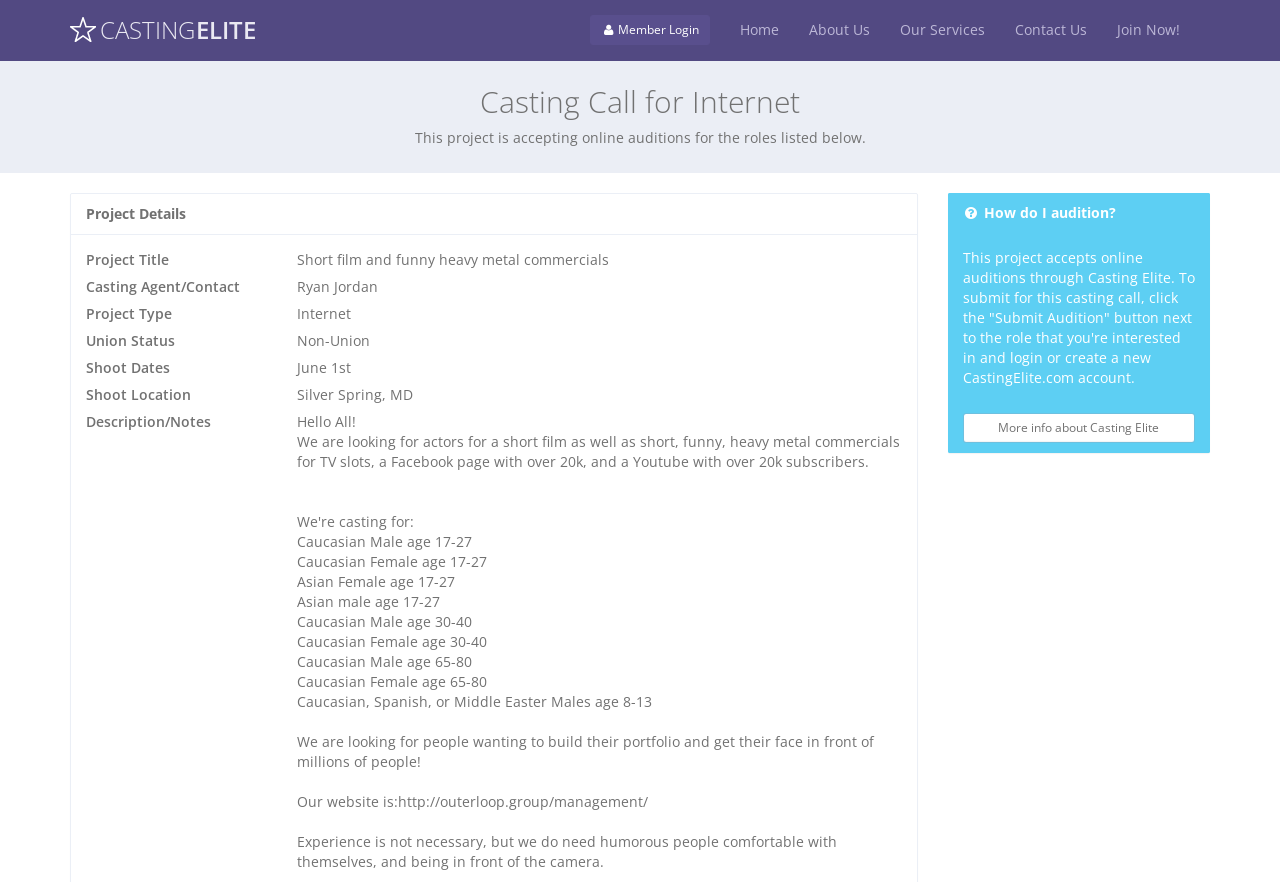Locate the bounding box coordinates of the area that needs to be clicked to fulfill the following instruction: "Click the 'Casting Elite Free Casting Calls CASTINGELITE' link". The coordinates should be in the format of four float numbers between 0 and 1, namely [left, top, right, bottom].

[0.043, 0.0, 0.212, 0.068]